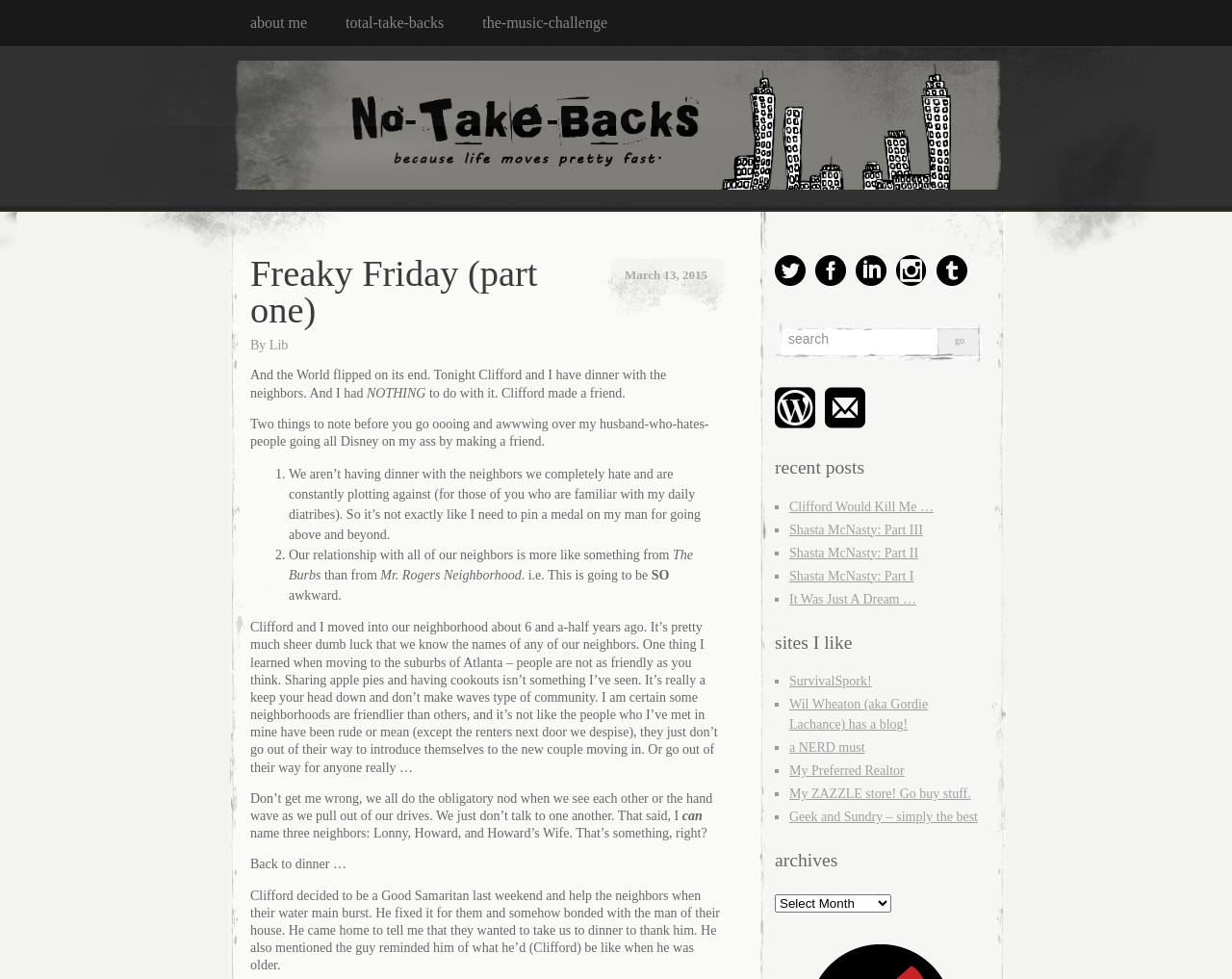What is the name of the husband mentioned in the blog post?
Please give a detailed and elaborate answer to the question based on the image.

I found the name of the husband mentioned in the blog post by reading the text content of the webpage, which mentions 'Clifford and I' and 'my husband' in several places.